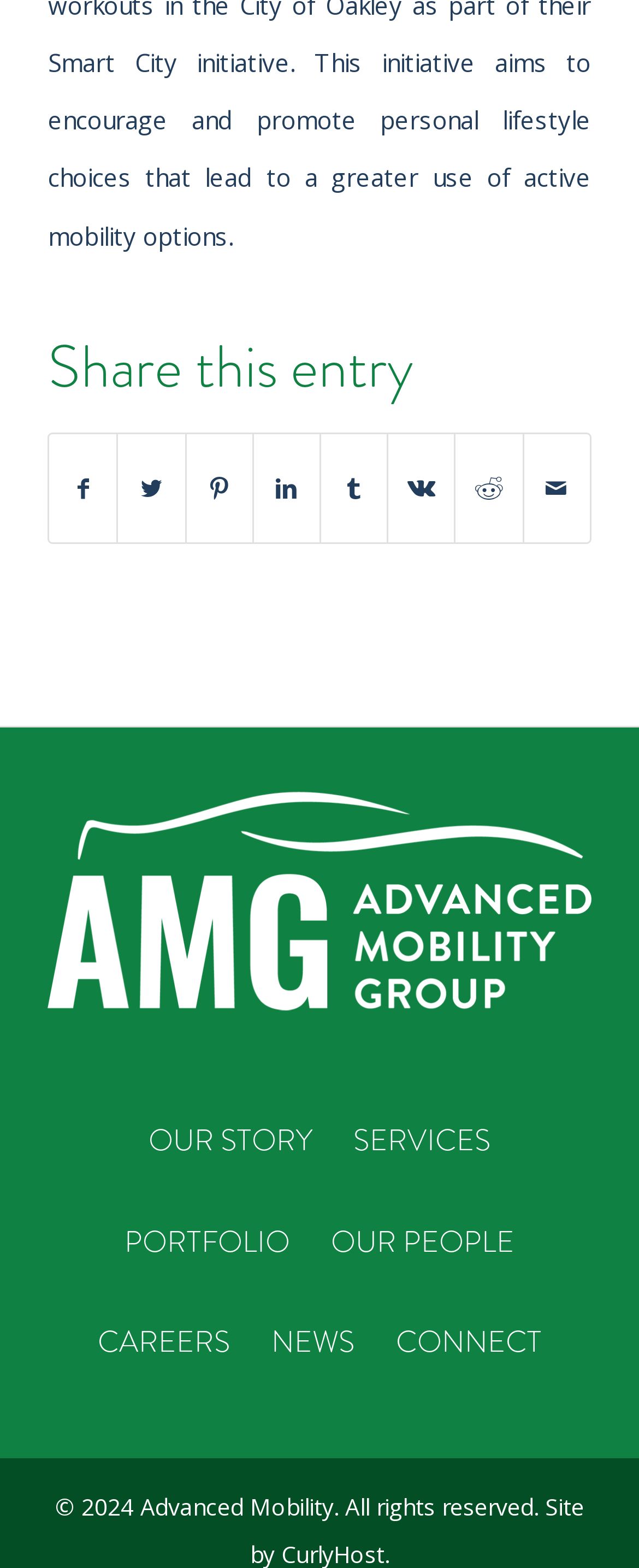Locate the bounding box coordinates of the clickable element to fulfill the following instruction: "Explore our portfolio". Provide the coordinates as four float numbers between 0 and 1 in the format [left, top, right, bottom].

[0.169, 0.76, 0.479, 0.824]